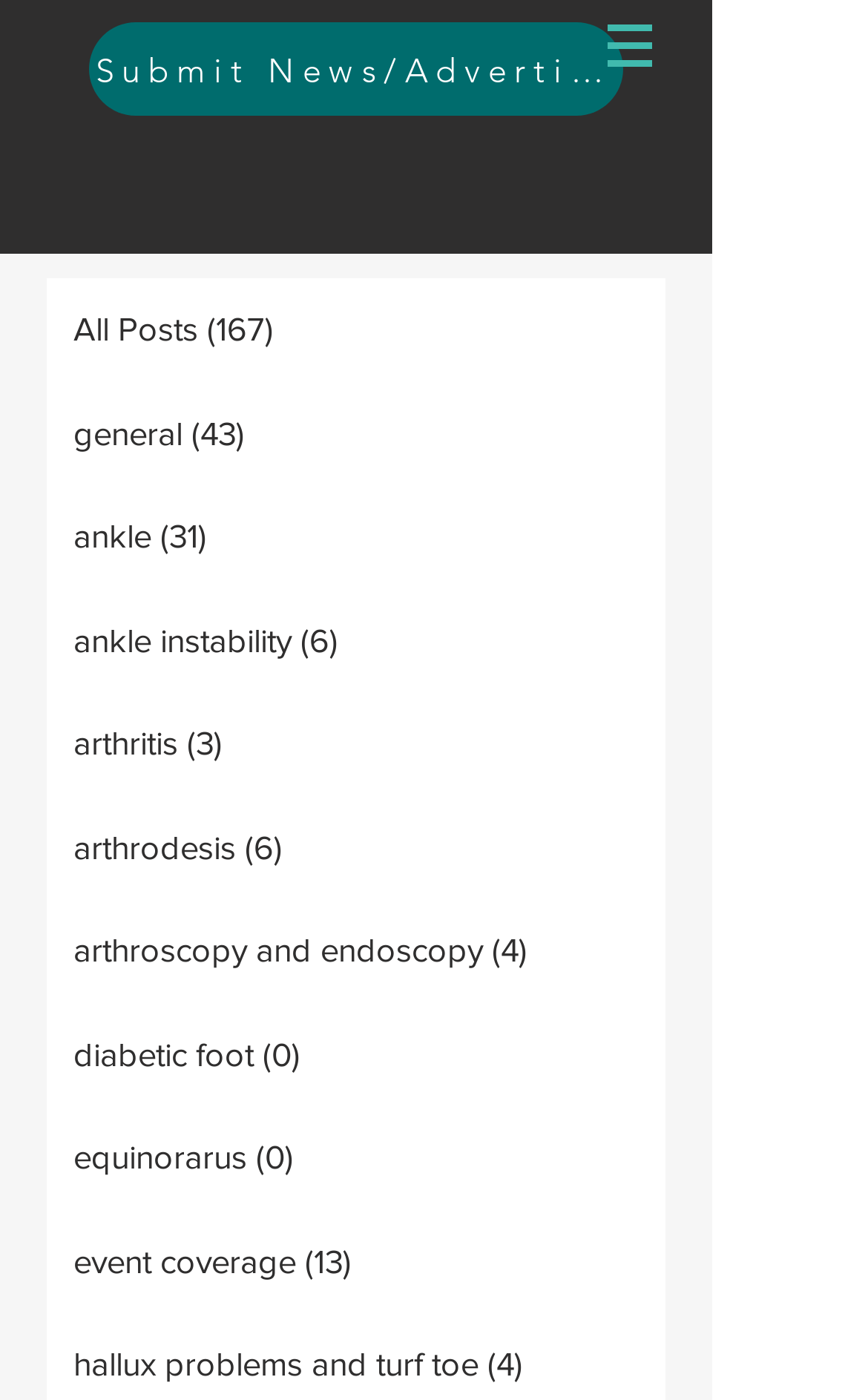Identify the bounding box coordinates necessary to click and complete the given instruction: "Click on the navigation menu".

[0.674, 0.0, 0.777, 0.064]